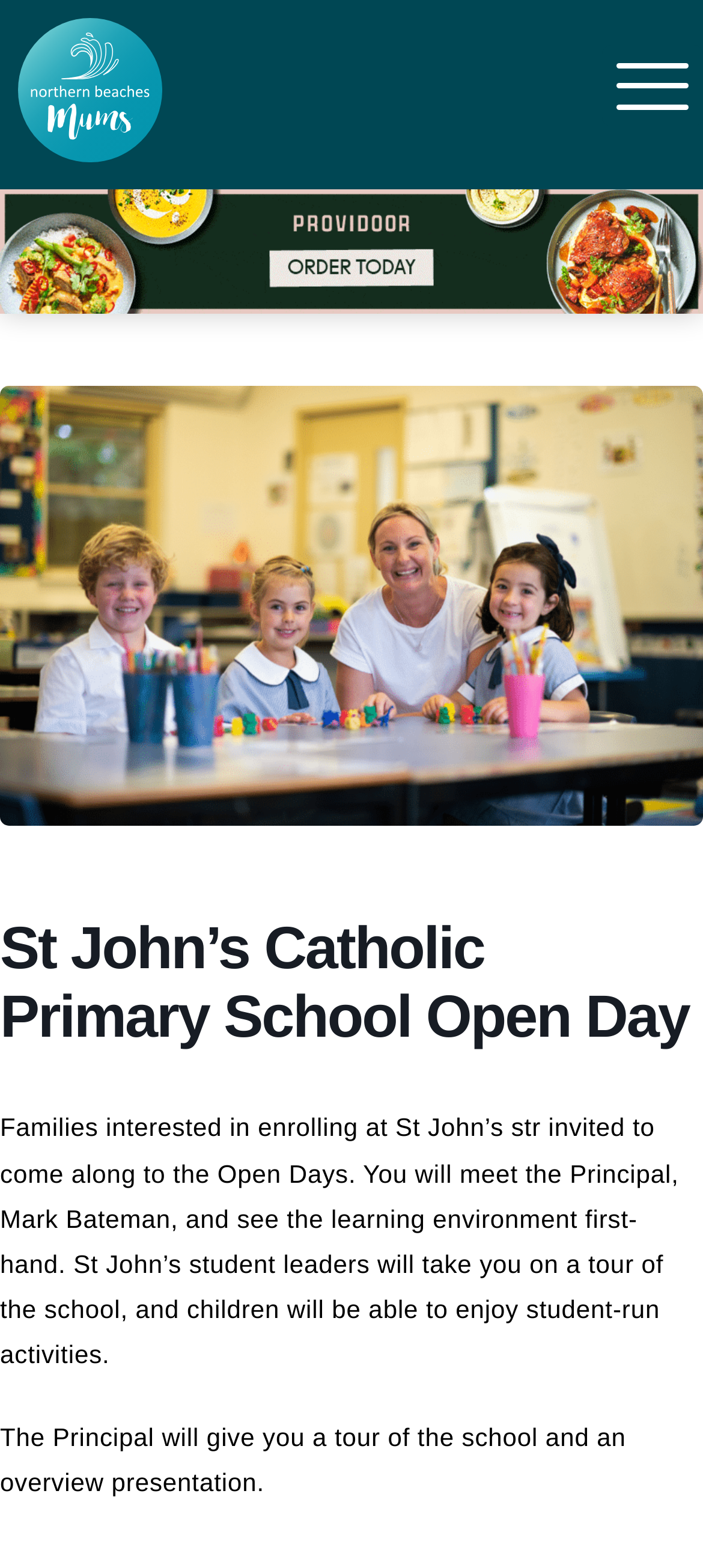What is the purpose of the Open Day?
Please craft a detailed and exhaustive response to the question.

I inferred the answer by reading the text 'Families interested in enrolling at St John’s str invited to come along to the Open Days.' which suggests that the Open Day is for families who are interested in enrolling their children at the school.